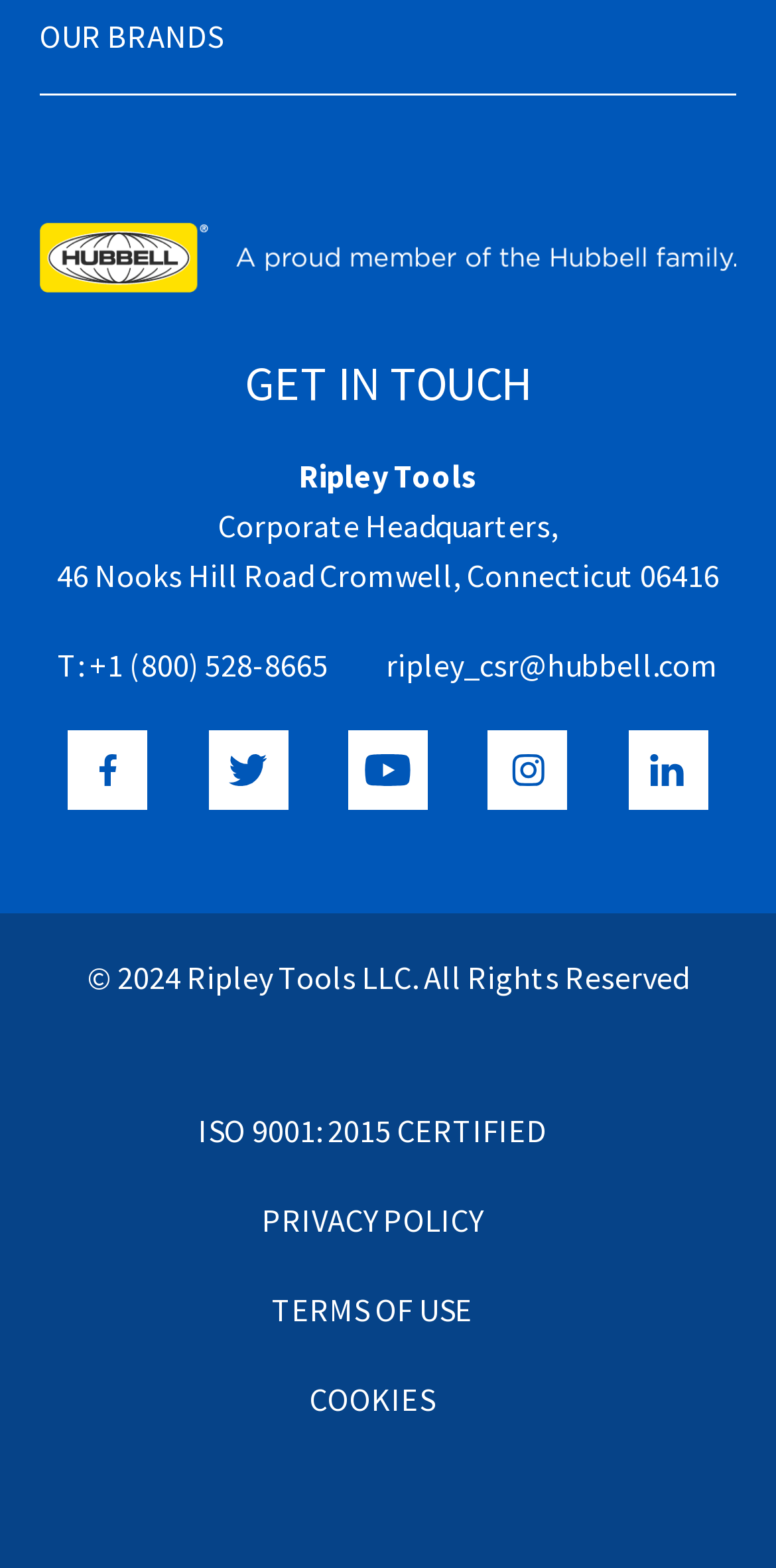Using the information from the screenshot, answer the following question thoroughly:
How many social media links are there?

I counted the number of social media links by looking at the 'GET IN TOUCH' section, where I saw links to Facebook, Twitter, YouTube, Instagram, and LinkedIn, each with an accompanying image.